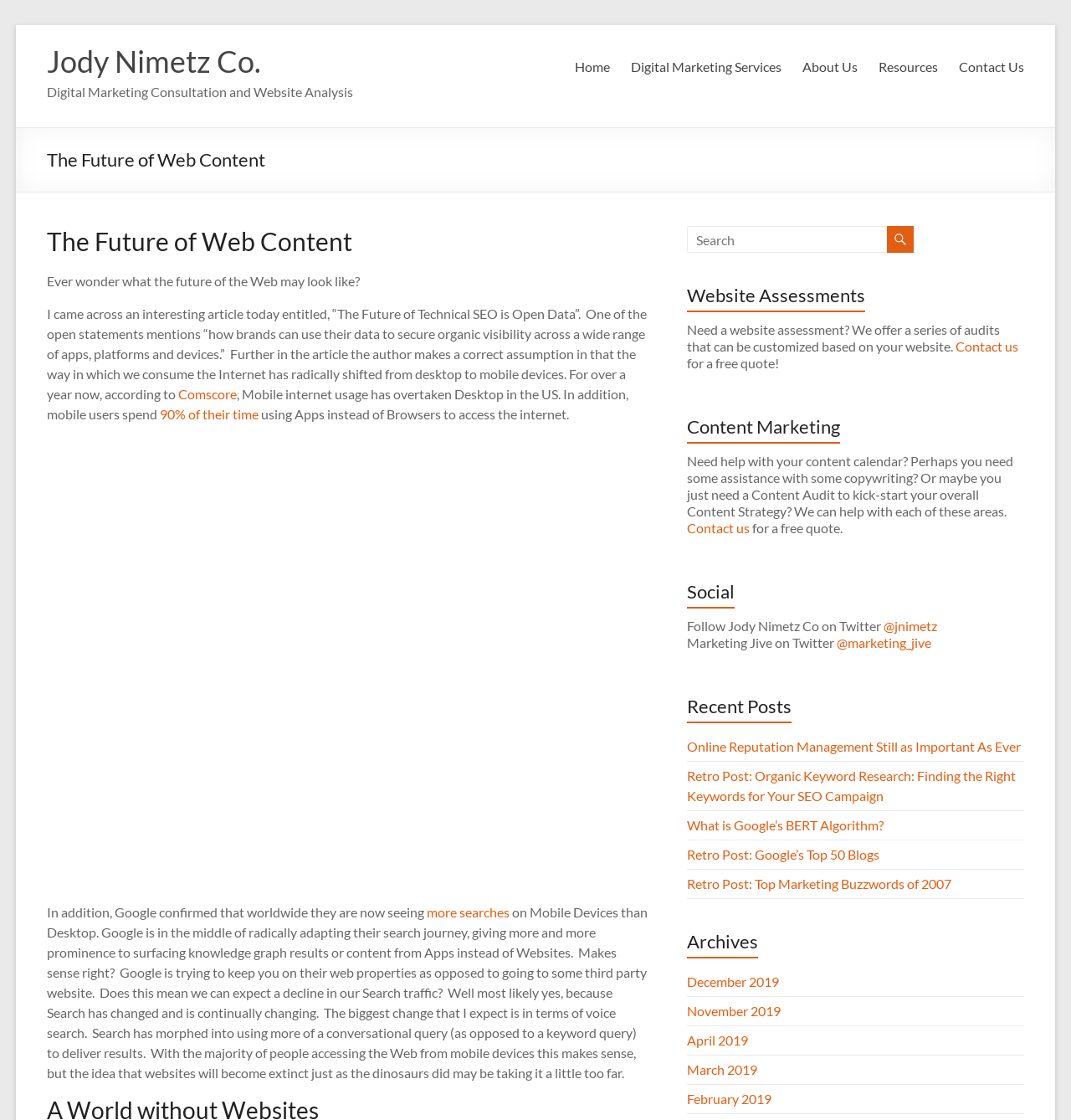Determine the bounding box coordinates of the target area to click to execute the following instruction: "Search for something."

[0.641, 0.202, 0.83, 0.226]